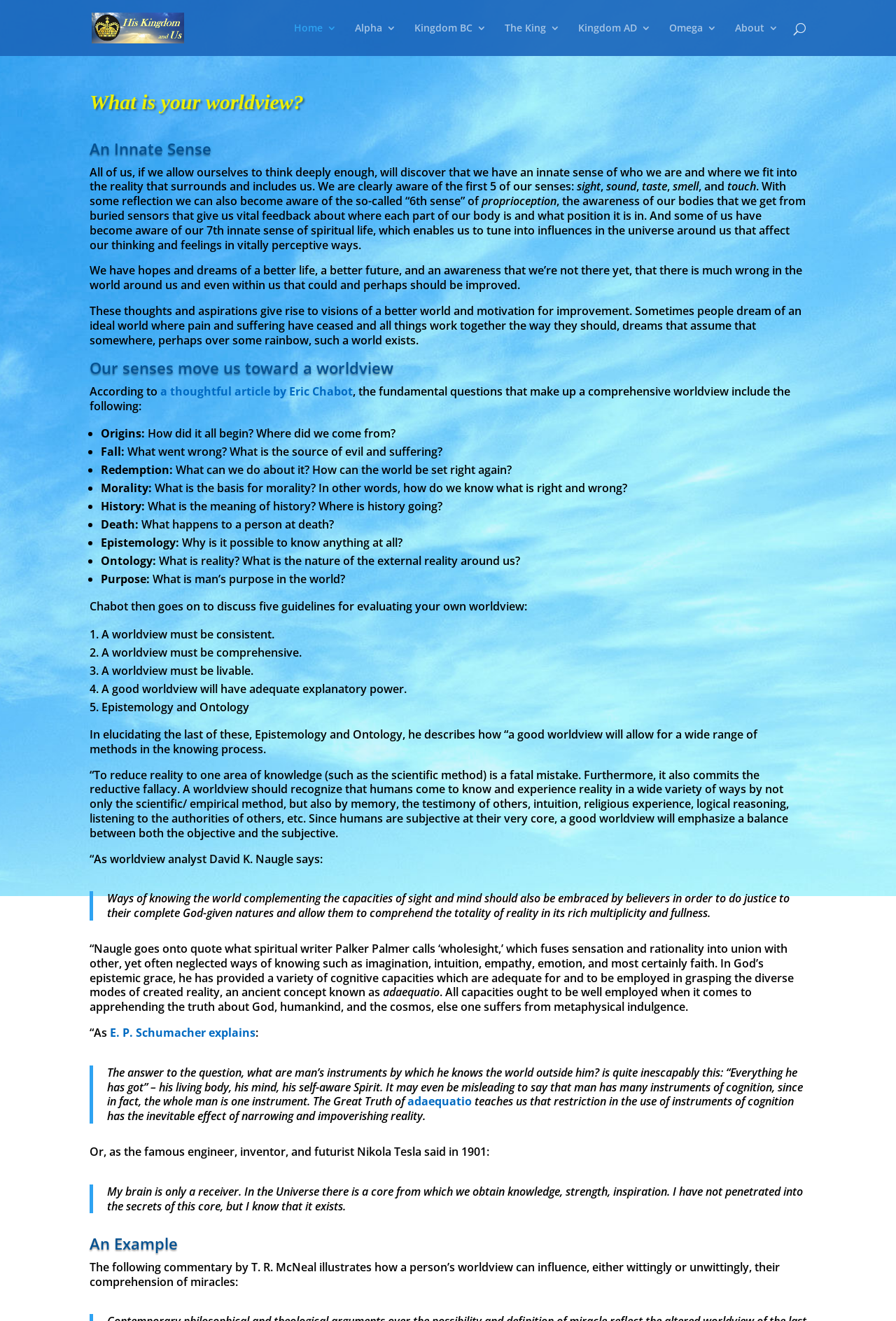How many senses do humans have?
Please use the image to provide a one-word or short phrase answer.

7